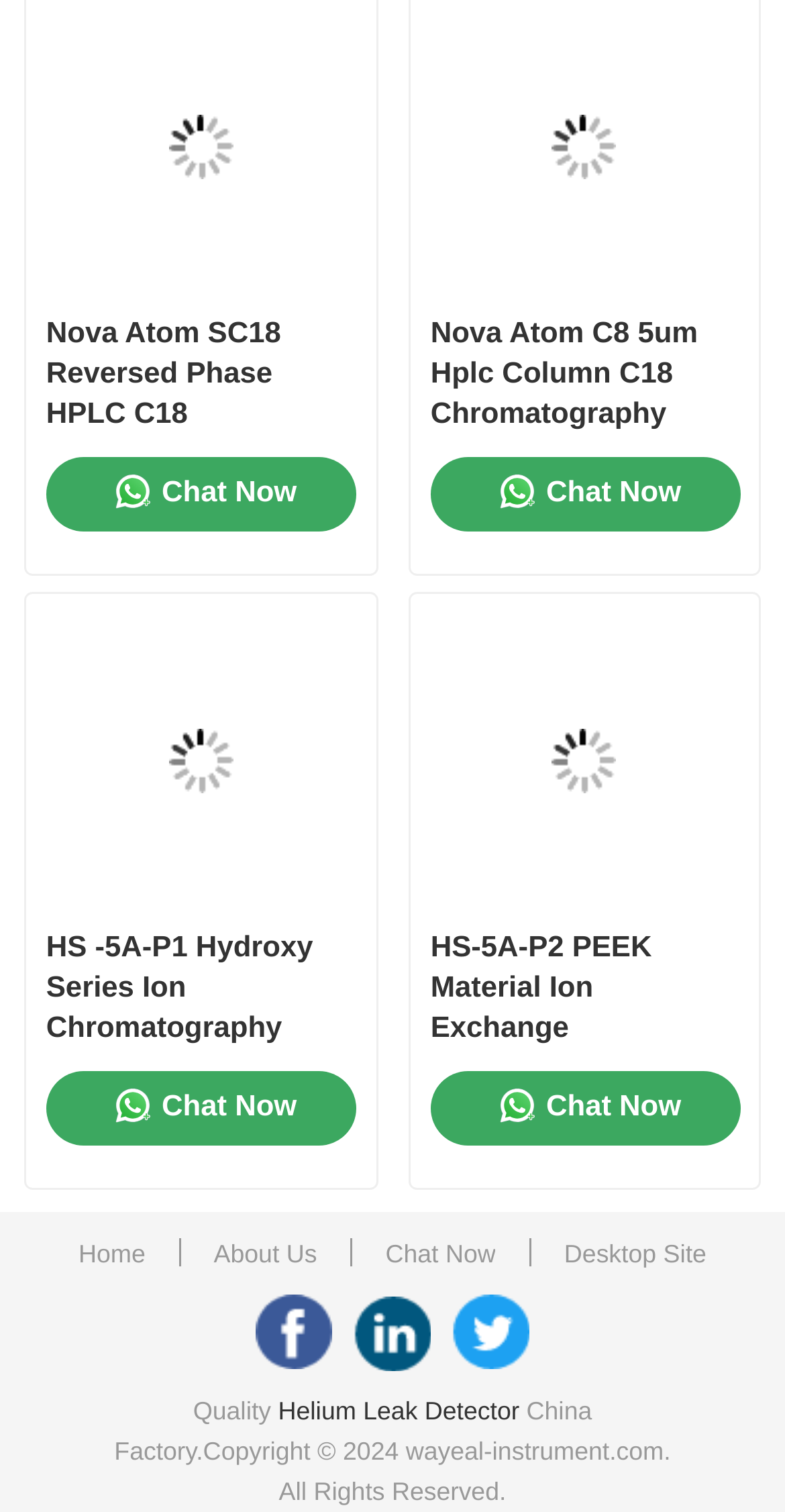Given the element description: "Vacuum Leak Detection System", predict the bounding box coordinates of this UI element. The coordinates must be four float numbers between 0 and 1, given as [left, top, right, bottom].

[0.08, 0.686, 0.92, 0.76]